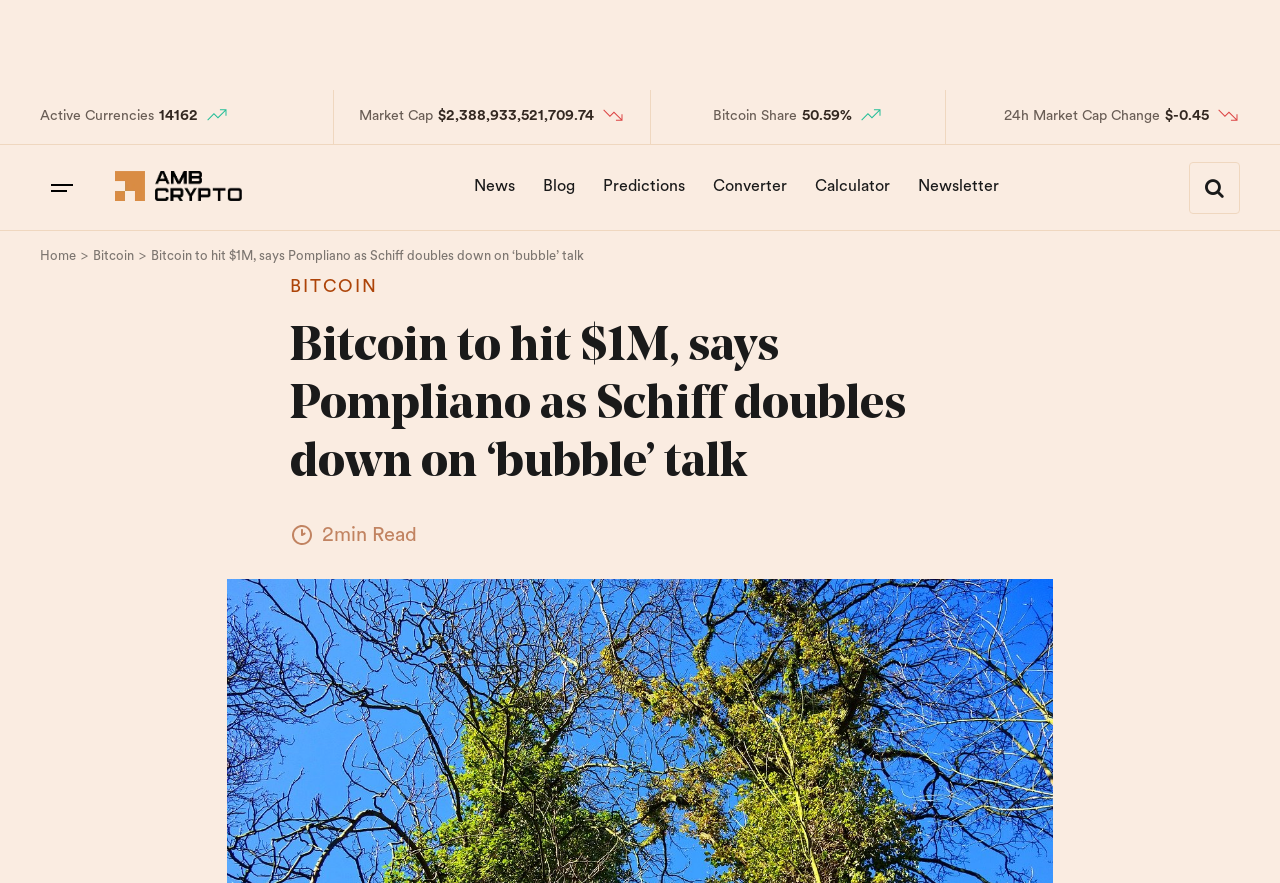Please mark the clickable region by giving the bounding box coordinates needed to complete this instruction: "Go to the News page".

[0.361, 0.182, 0.412, 0.241]